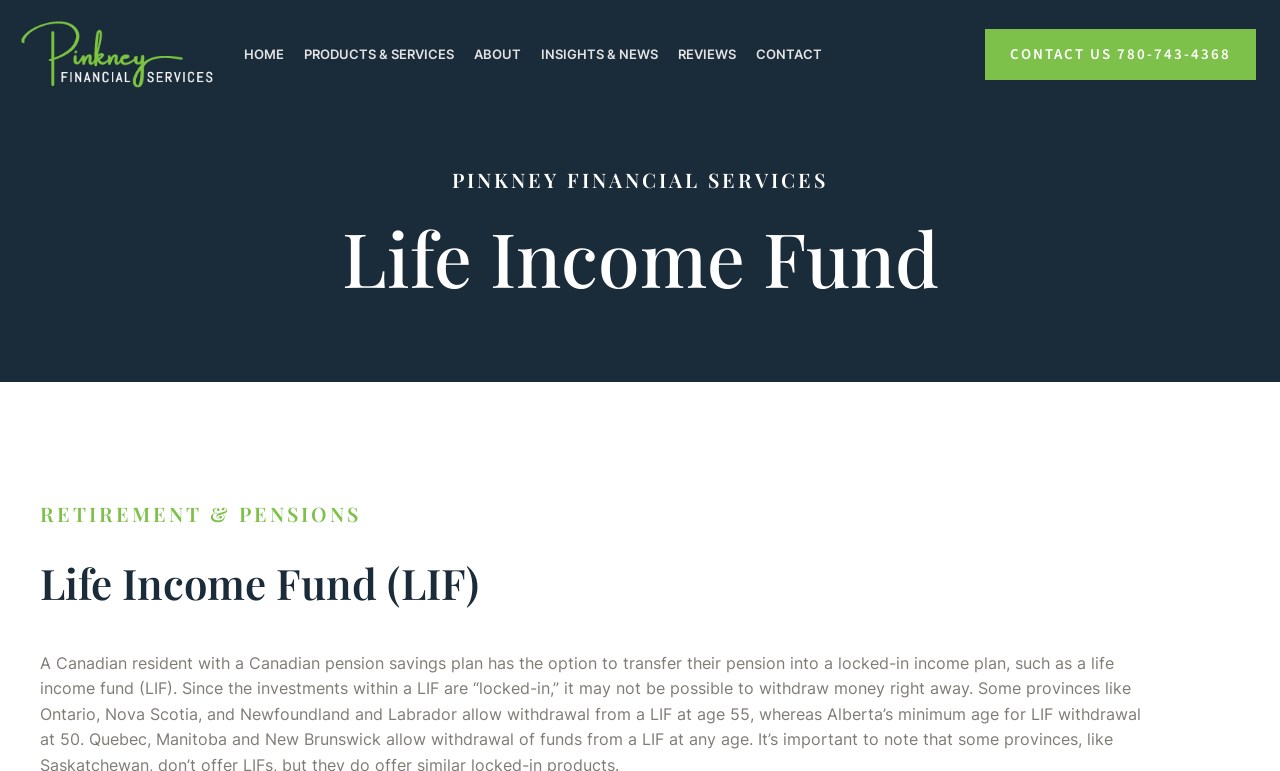What is the name of the financial services company?
Provide a detailed answer to the question, using the image to inform your response.

The name of the financial services company can be determined by looking at the top-left corner of the webpage, where the logo and company name 'Pinkney Financial Services' are displayed.